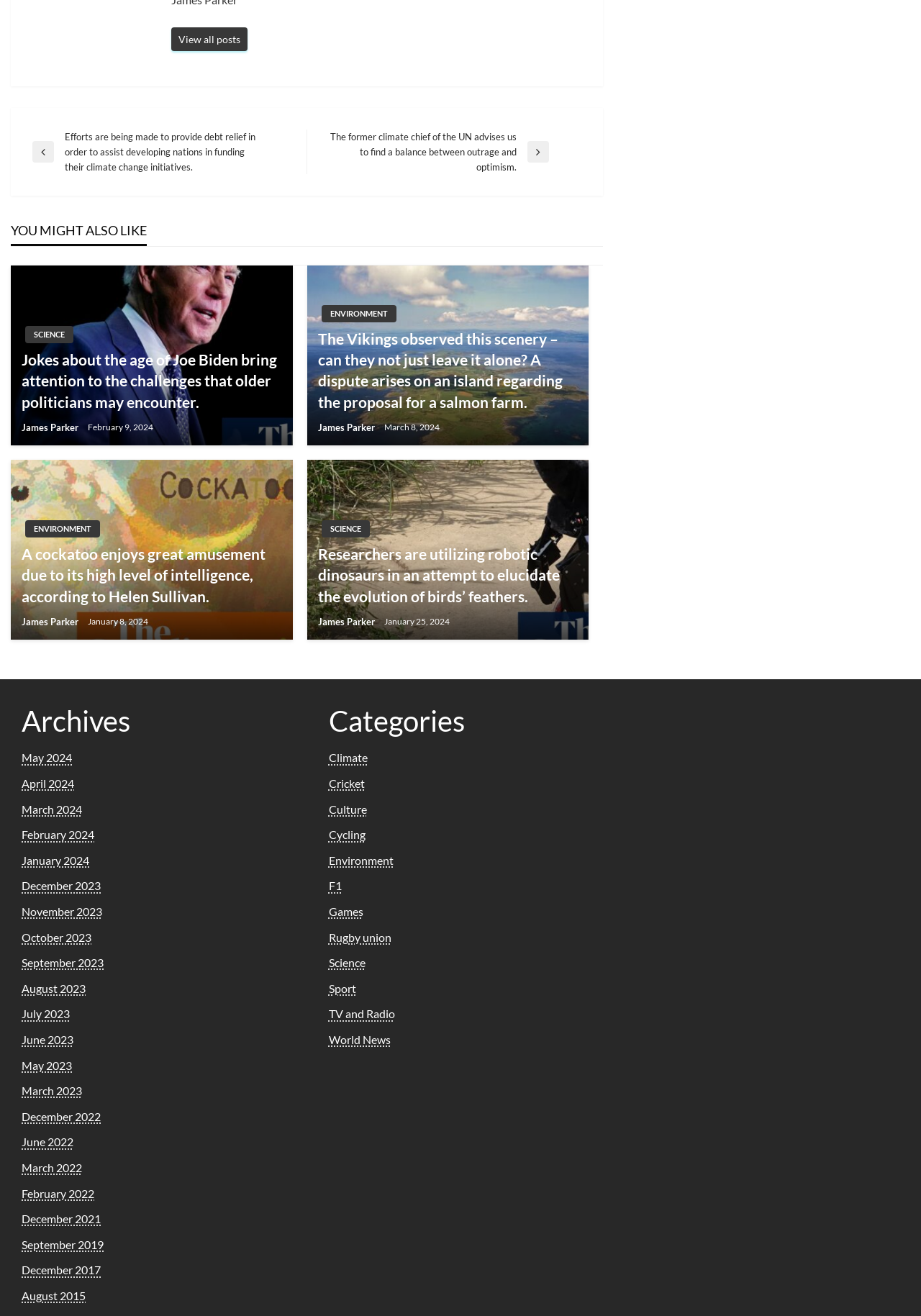Identify the bounding box coordinates of the specific part of the webpage to click to complete this instruction: "Browse archives".

[0.023, 0.533, 0.31, 0.563]